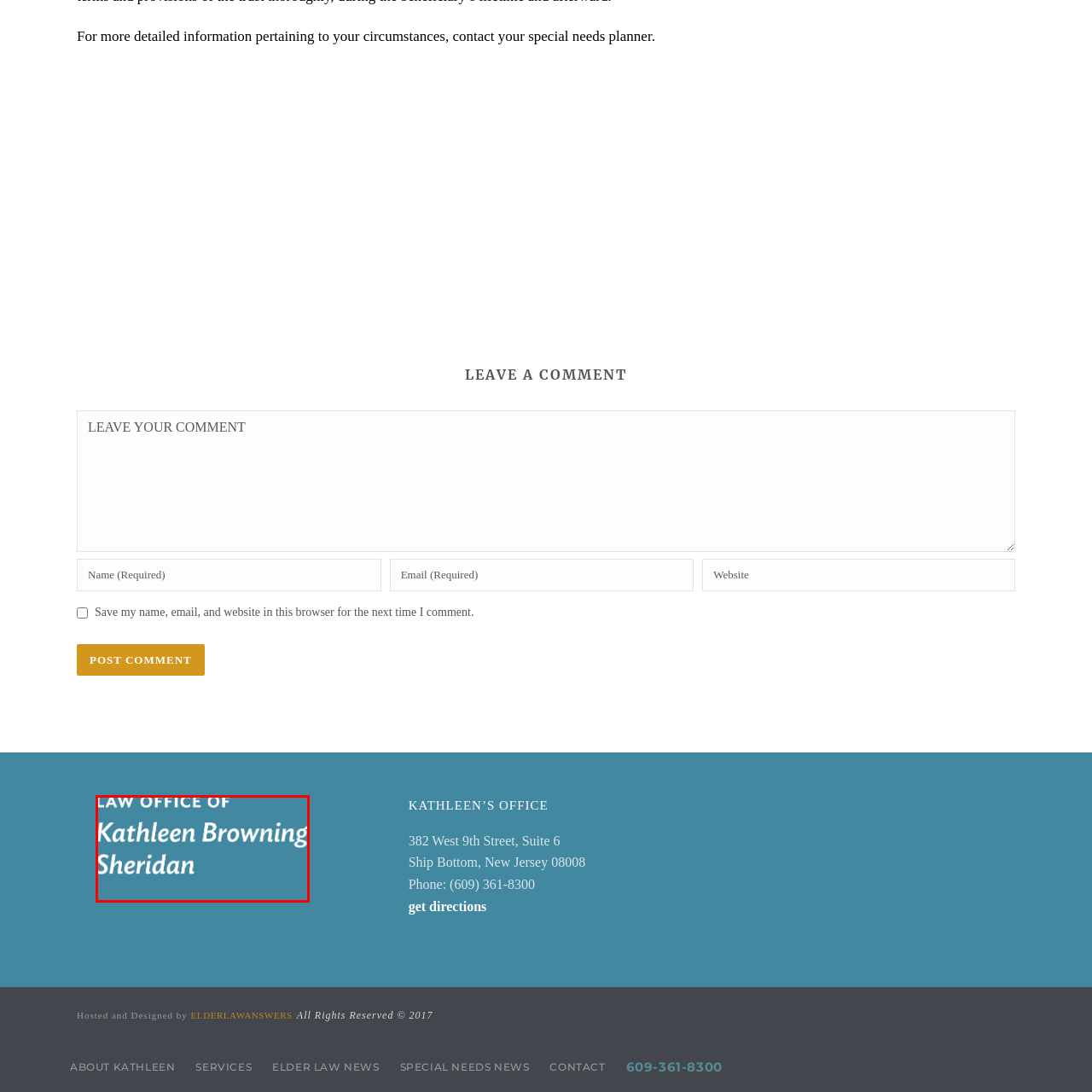Draft a detailed caption for the image located inside the red outline.

The image features the name and title associated with a law office, presented in an elegant font. Prominently displayed at the top is the phrase "LAW OFFICE OF," positioned above the name "Kathleen Browning Sheridan." The design embodies a professional aesthetic, suitable for a legal practice. The color scheme consists of a calming blue background, enhancing the readability of the white text. This visual representation establishes a formal identity for the office, emphasizing a commitment to professionalism and service in legal matters.